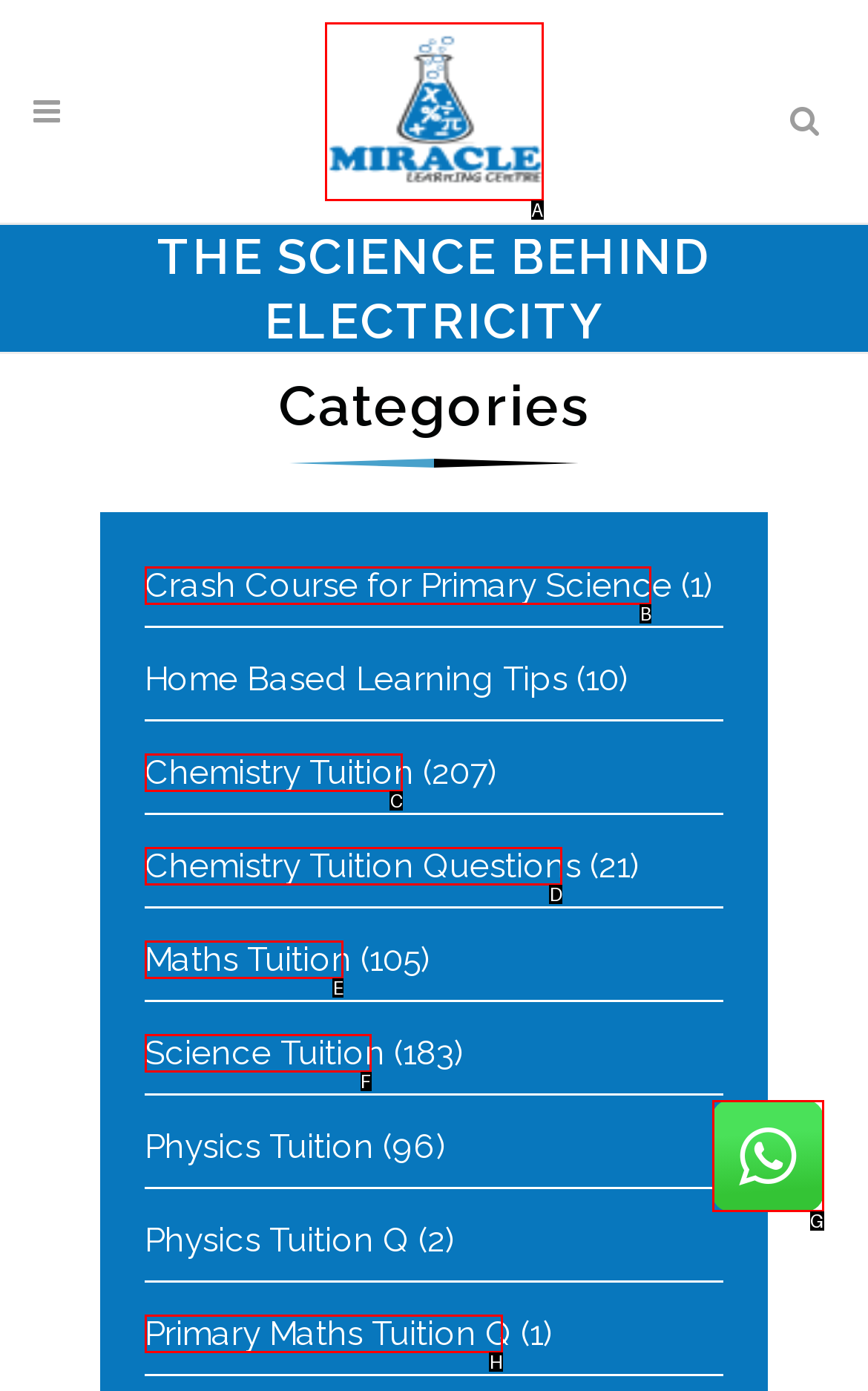Given the description: Primary Maths Tuition Q, select the HTML element that matches it best. Reply with the letter of the chosen option directly.

H